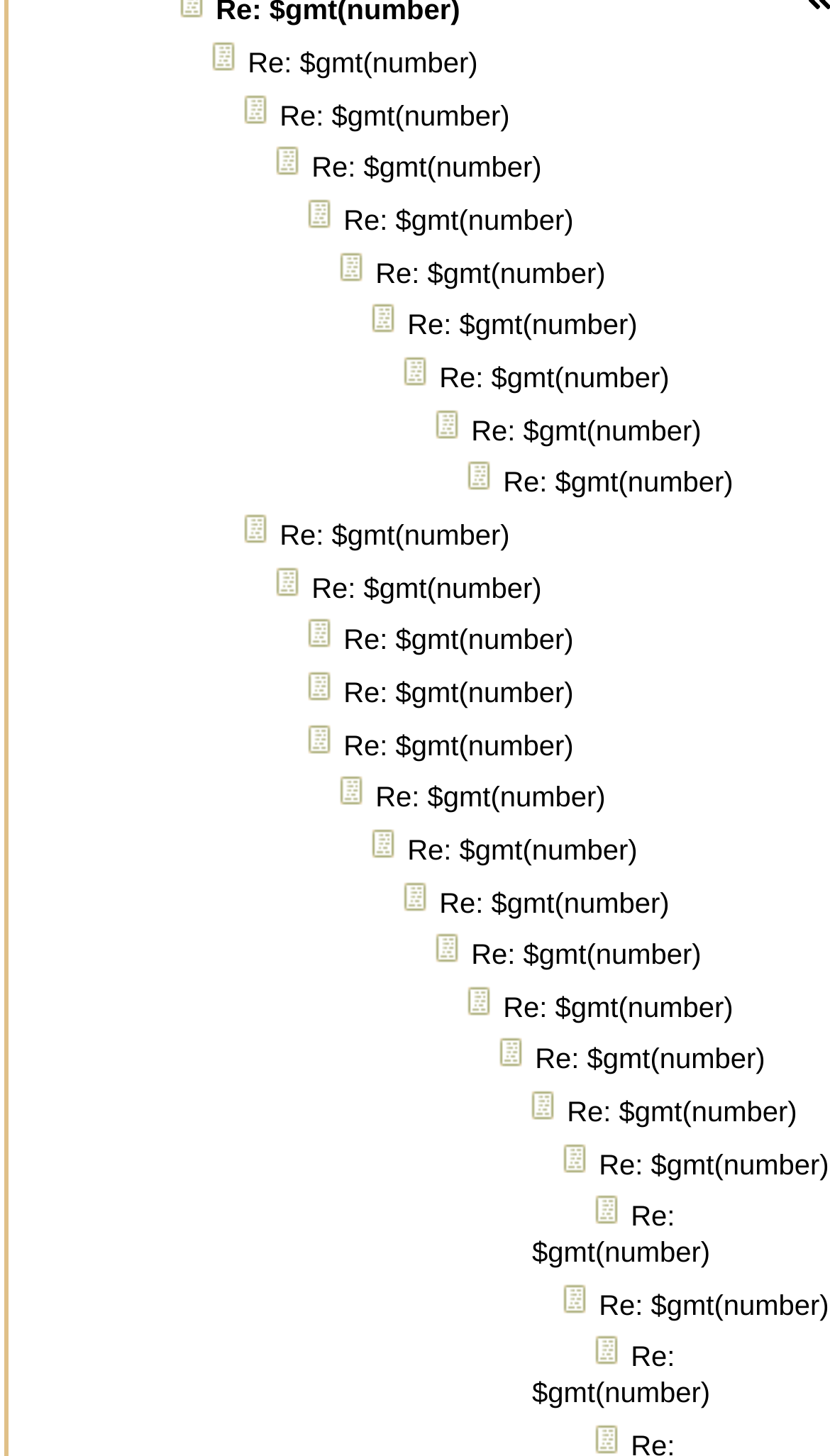Provide a thorough and detailed response to the question by examining the image: 
What is the approximate width of each link?

I calculated the width of each link by subtracting its x1 value from its x2 value. The average width of the links is approximately 0.278, indicating that they are relatively narrow elements.